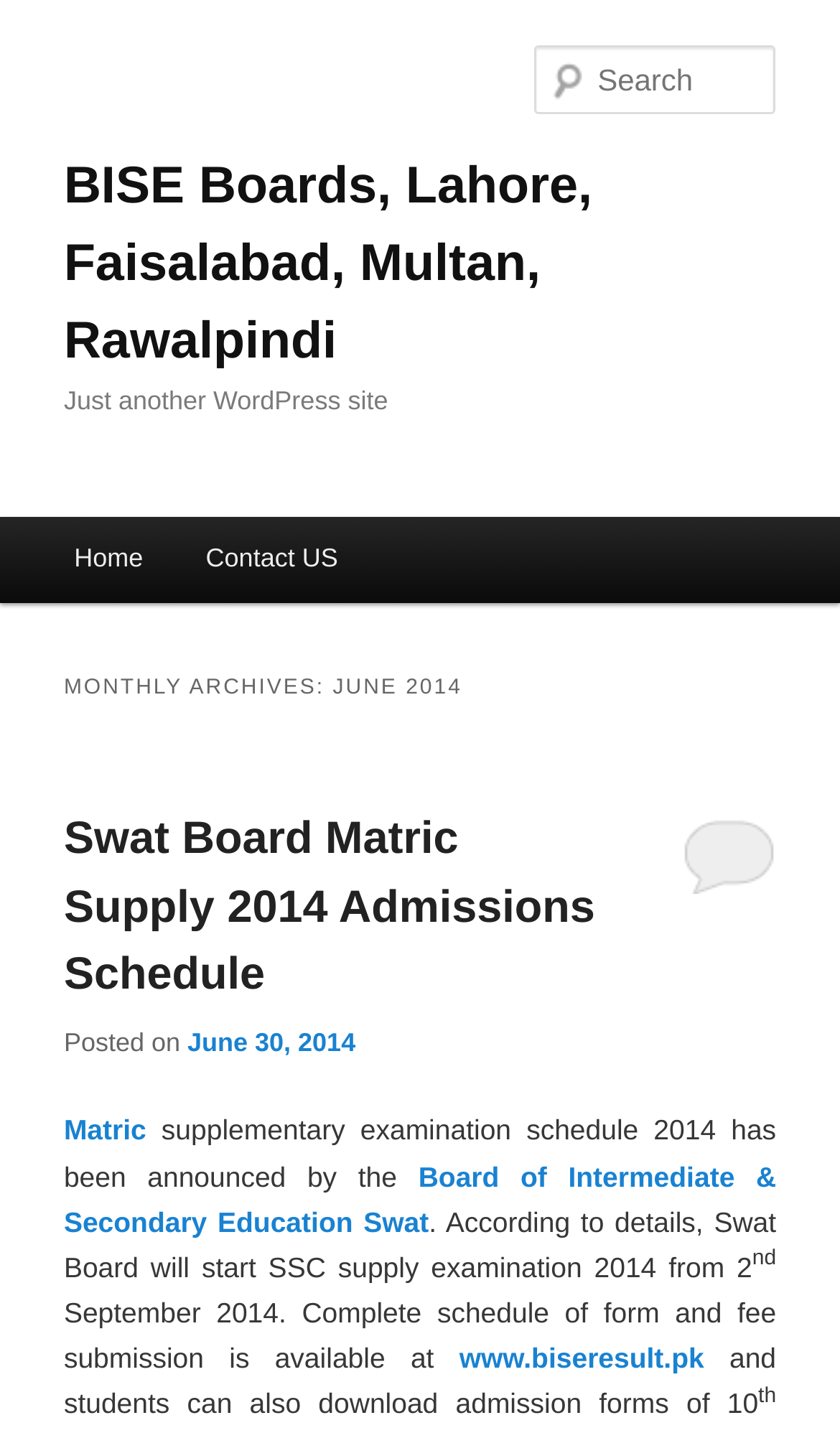Write a detailed summary of the webpage.

The webpage appears to be a blog or news site, with a focus on educational news and updates. At the top, there is a heading that reads "BISE Boards, Lahore, Faisalabad, Multan, Rawalpindi" which is also a link. Below this, there is another heading that says "Just another WordPress site".

On the top right, there is a search box with a placeholder text "Search Search". To the left of the search box, there are links to skip to primary and secondary content.

The main content of the page is divided into sections. The first section has a heading "MONTHLY ARCHIVES: JUNE 2014" and contains a list of news articles or updates. The first article has a heading "Swat Board Matric Supply 2014 Admissions Schedule" and includes a link to the article, a posted date, and a comment link. The article text describes the supplementary examination schedule 2014 announced by the Board of Intermediate & Secondary Education Swat, including the start date of the SSC supply examination and the availability of the complete schedule and admission forms on a website.

There are several links and text elements throughout the article, including a link to the website www.biseresult.pk and superscript text. The layout of the page is organized, with clear headings and concise text, making it easy to navigate and read.